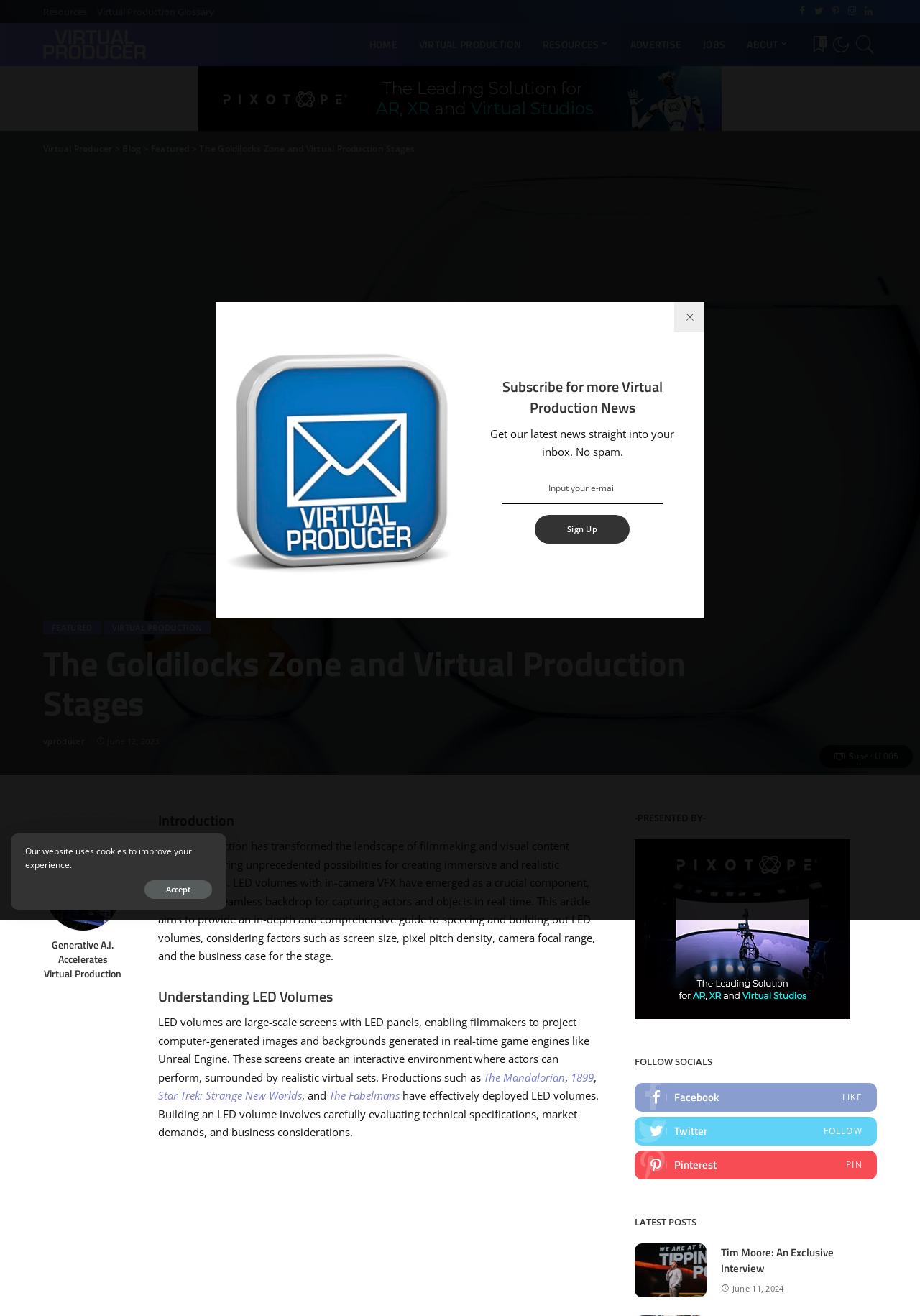What is the name of the author of the article?
Can you give a detailed and elaborate answer to the question?

I found the answer by looking at the 'Posted by' section, which mentions the author's name as 'vproducer'.